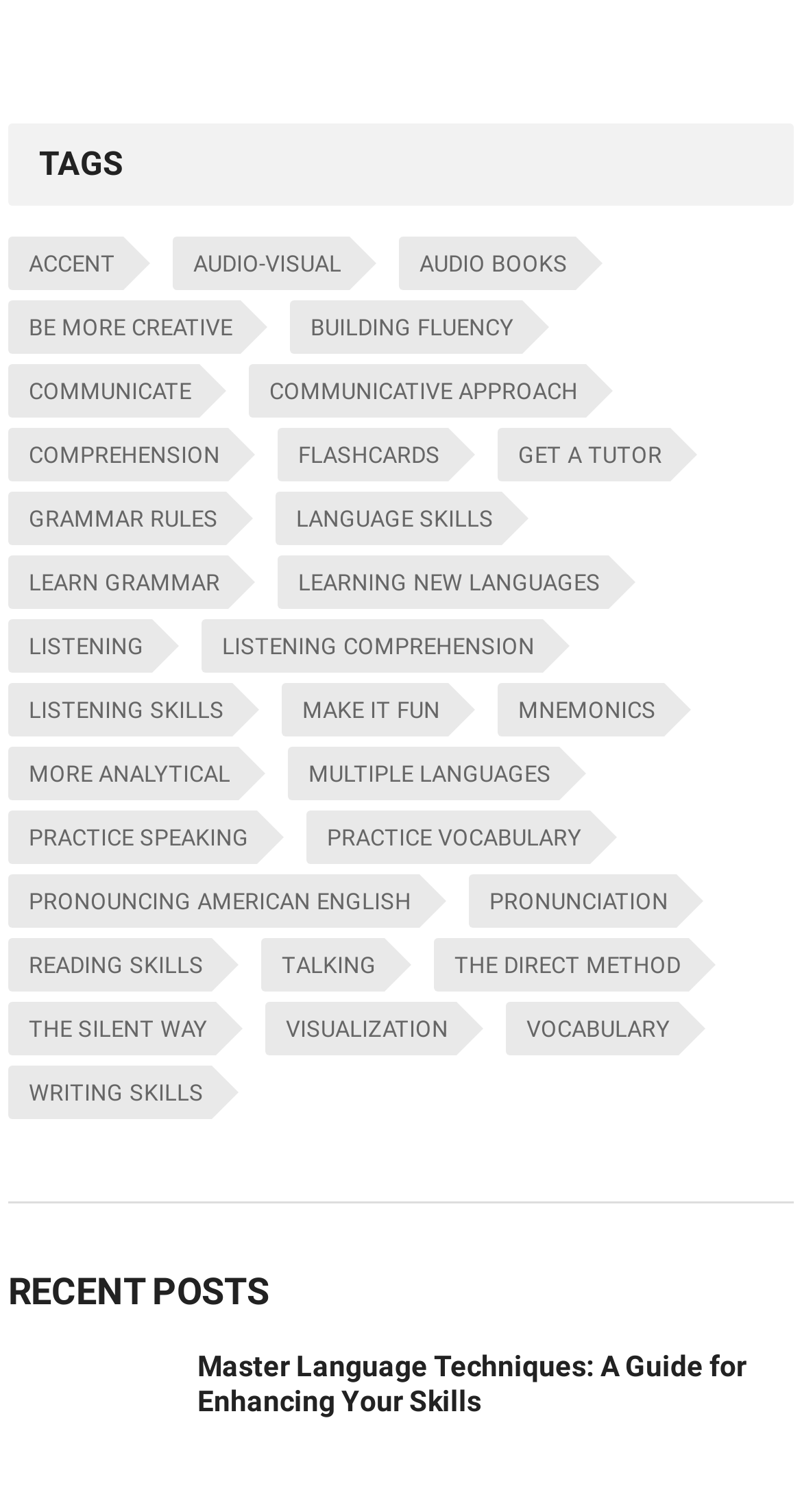Can you give a detailed response to the following question using the information from the image? How many links are there under the 'TAGS' heading?

I counted the number of links under the 'TAGS' heading, starting from 'Accent (1 item)' to 'Writing Skills (1 item)', and found a total of 27 links.